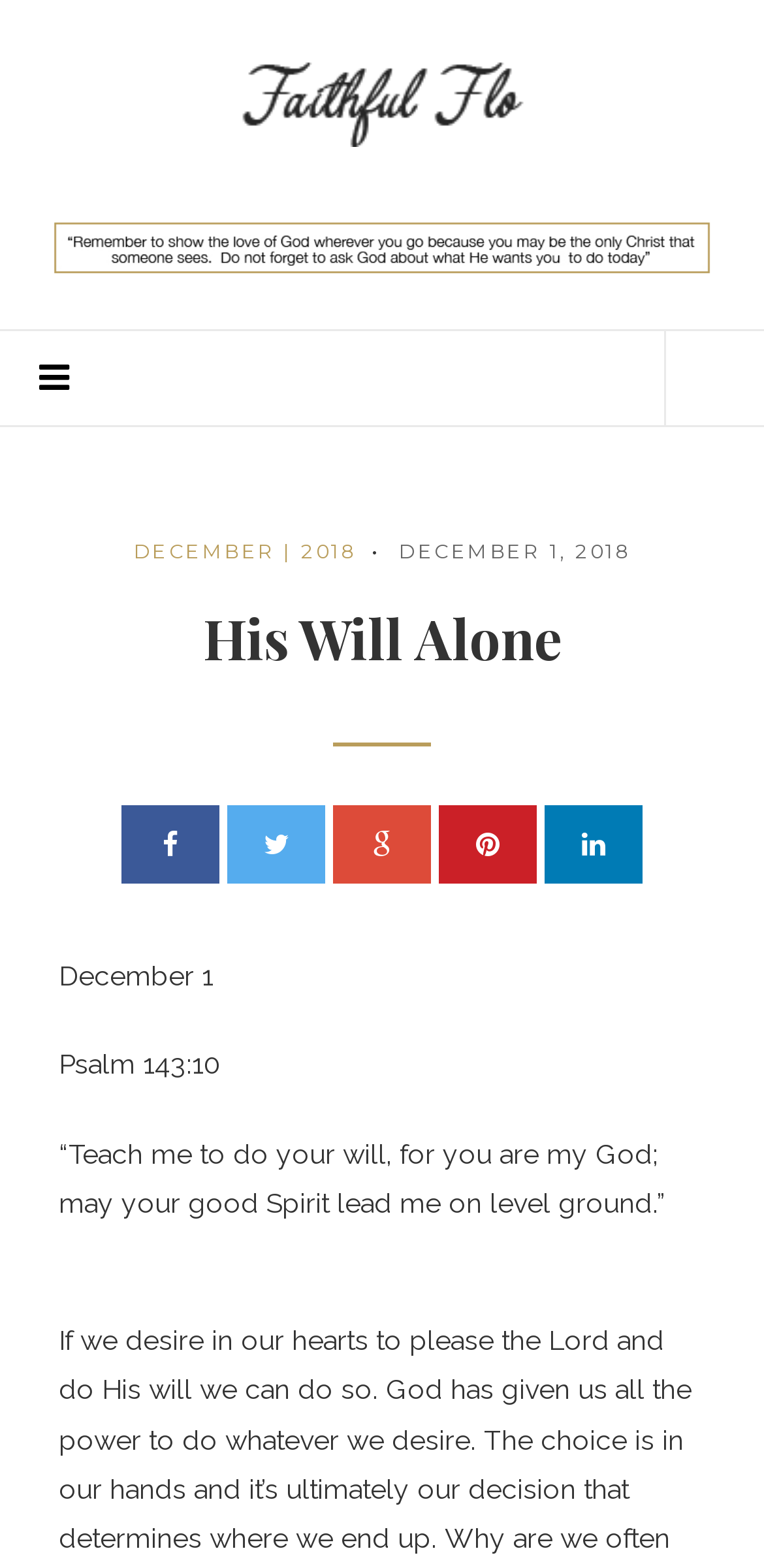What is the name of the faith?
Provide a comprehensive and detailed answer to the question.

The name of the faith can be determined by looking at the link and image elements at the top of the webpage, which both have the text 'Faithful Flo'.